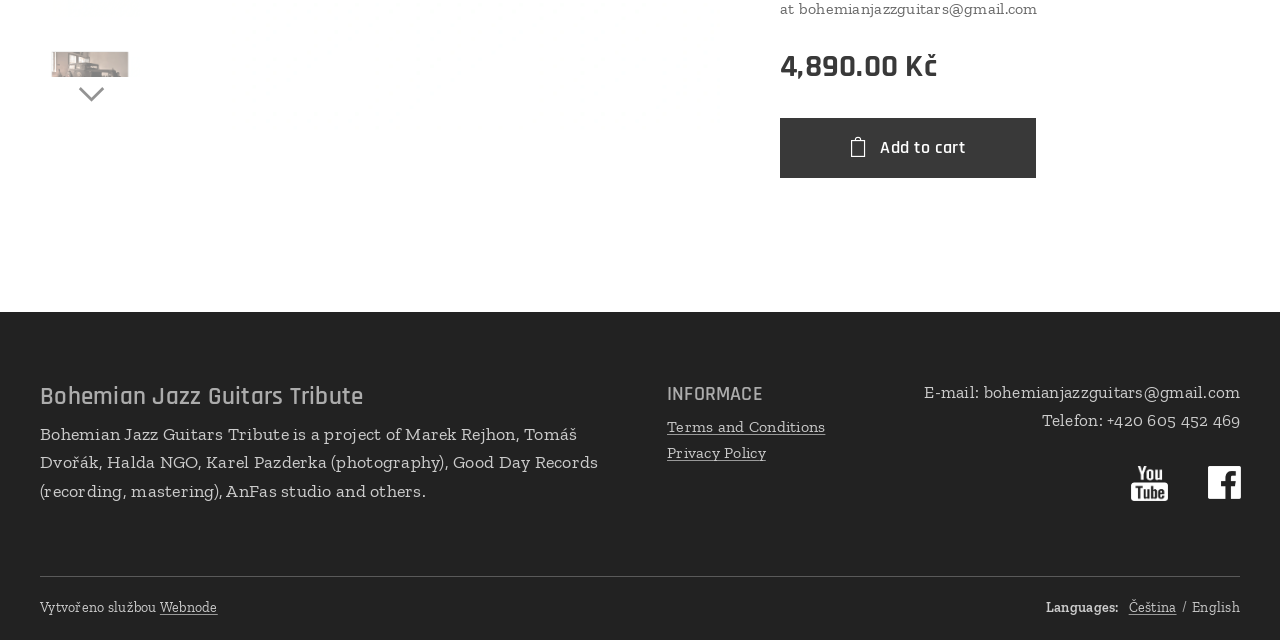Predict the bounding box of the UI element based on this description: "Čeština".

[0.882, 0.935, 0.919, 0.962]